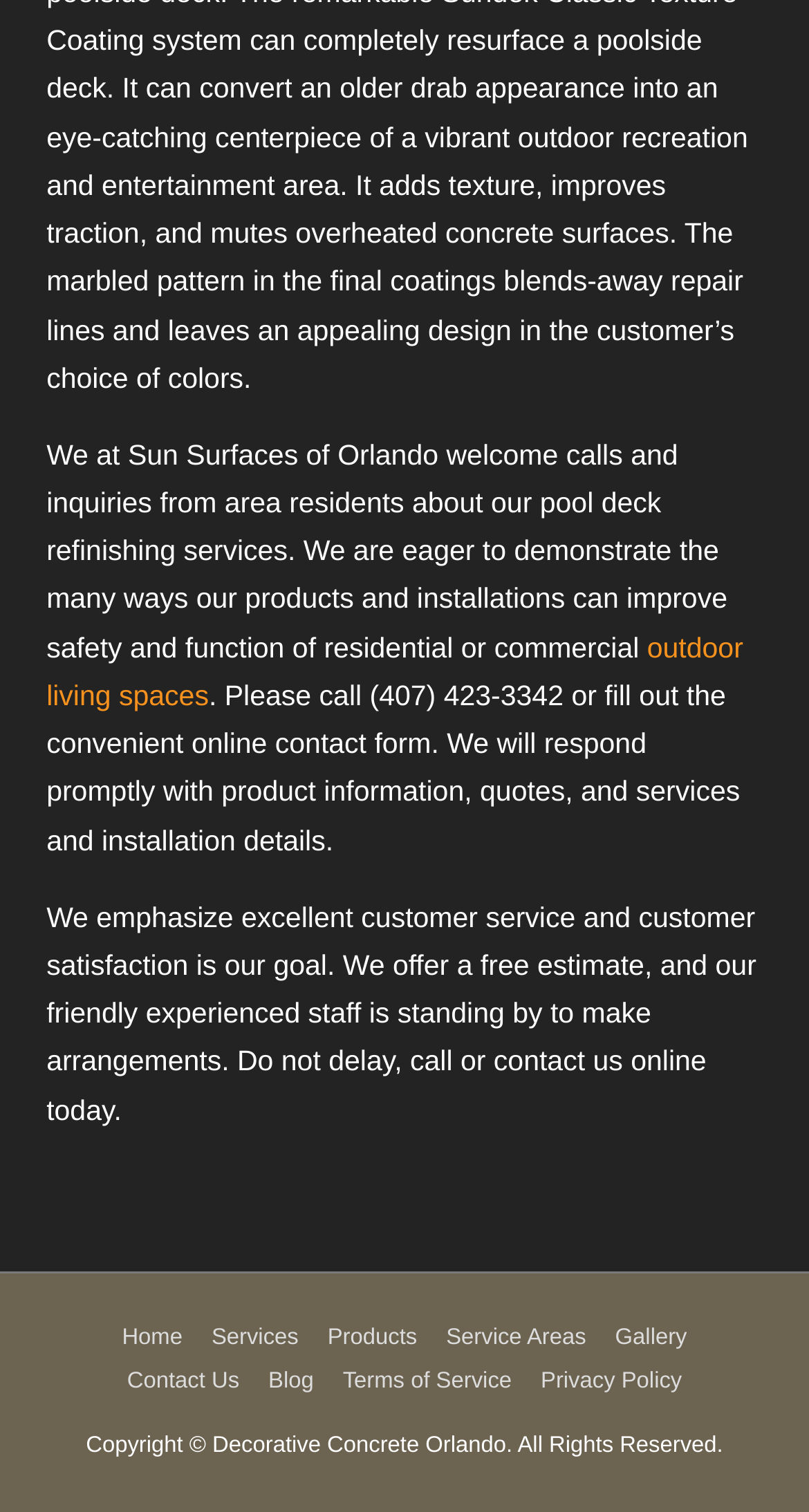Determine the bounding box for the described HTML element: "outdoor living spaces". Ensure the coordinates are four float numbers between 0 and 1 in the format [left, top, right, bottom].

[0.057, 0.418, 0.919, 0.47]